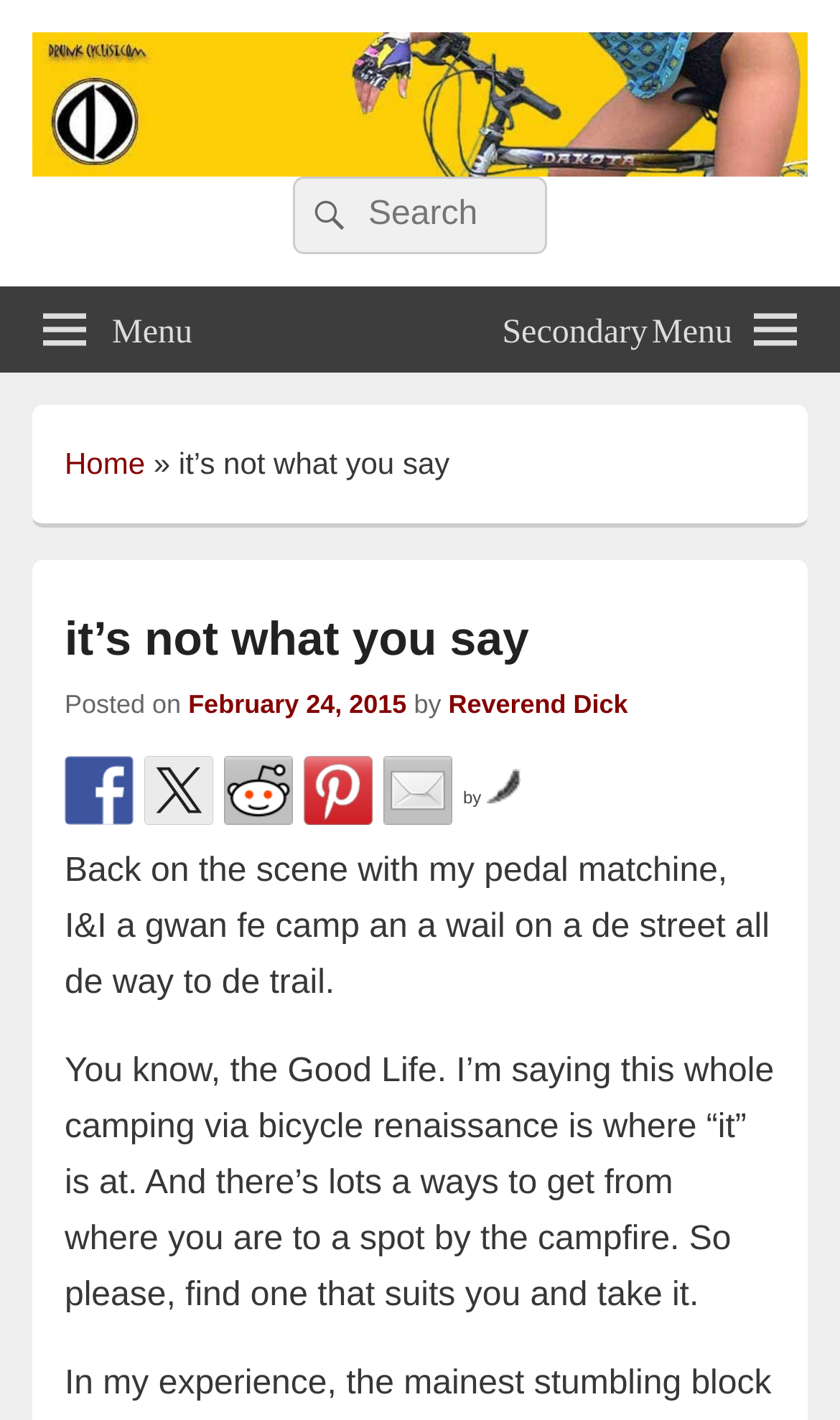Provide the bounding box coordinates for the UI element described in this sentence: "parent_node: by title="Share on Facebook"". The coordinates should be four float values between 0 and 1, i.e., [left, top, right, bottom].

[0.077, 0.533, 0.159, 0.582]